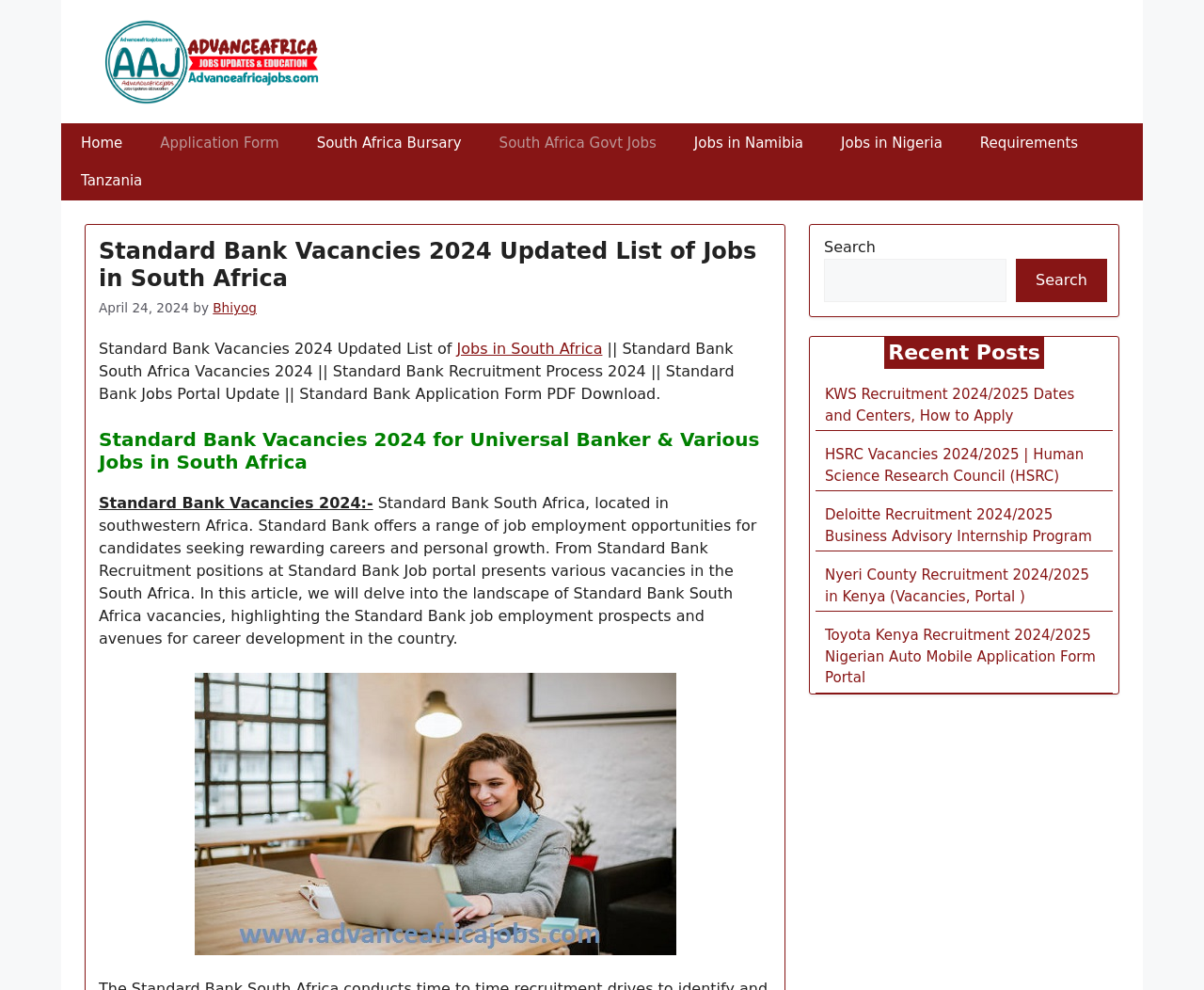Determine the webpage's heading and output its text content.

Standard Bank Vacancies 2024 Updated List of Jobs in South Africa